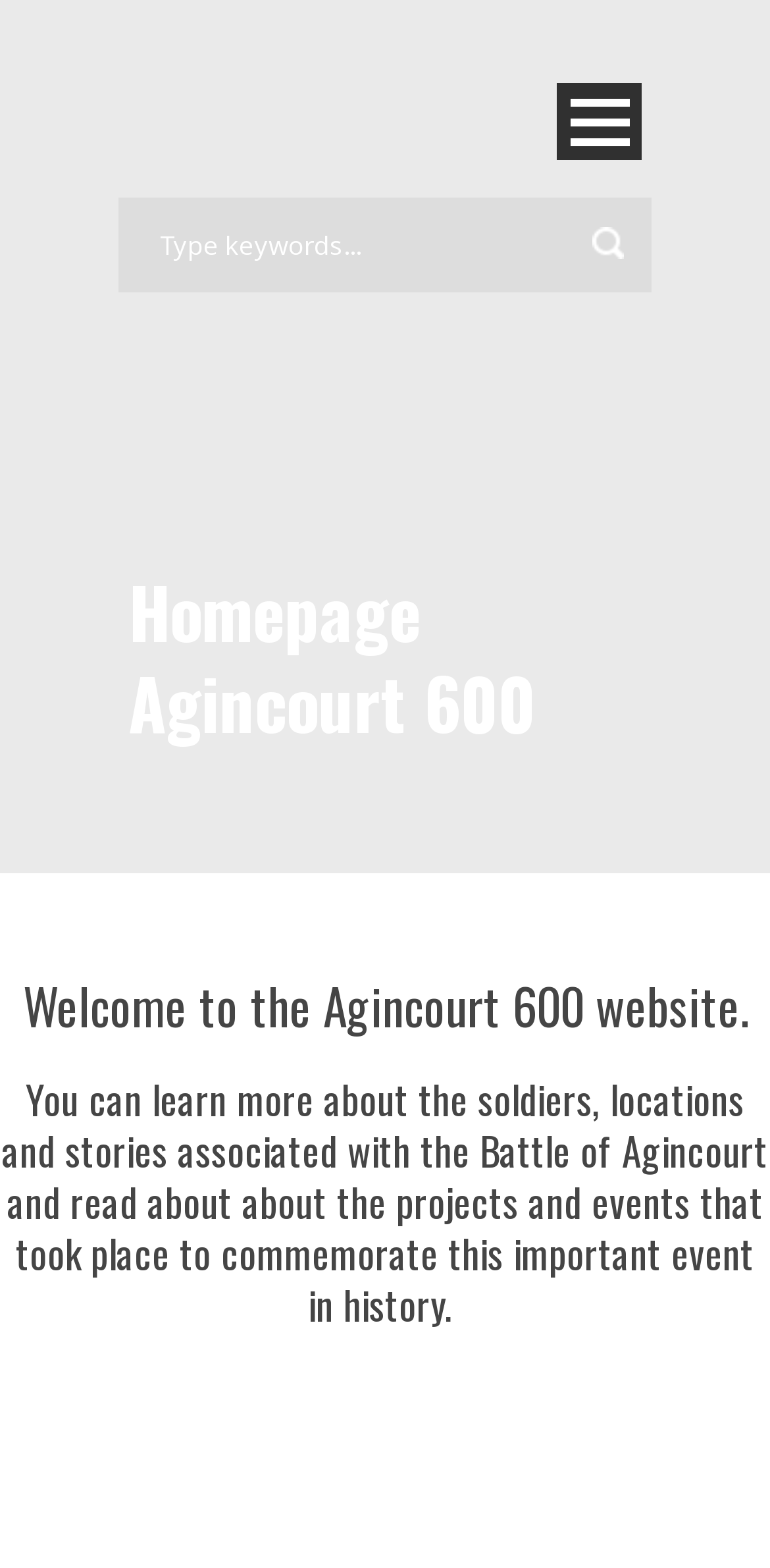What is the placeholder text in the search box?
Please provide a comprehensive answer to the question based on the webpage screenshot.

The textbox has a placeholder text 'Type keywords...' which is indicated by the StaticText element with the text 'Type keywords...' inside the textbox element.